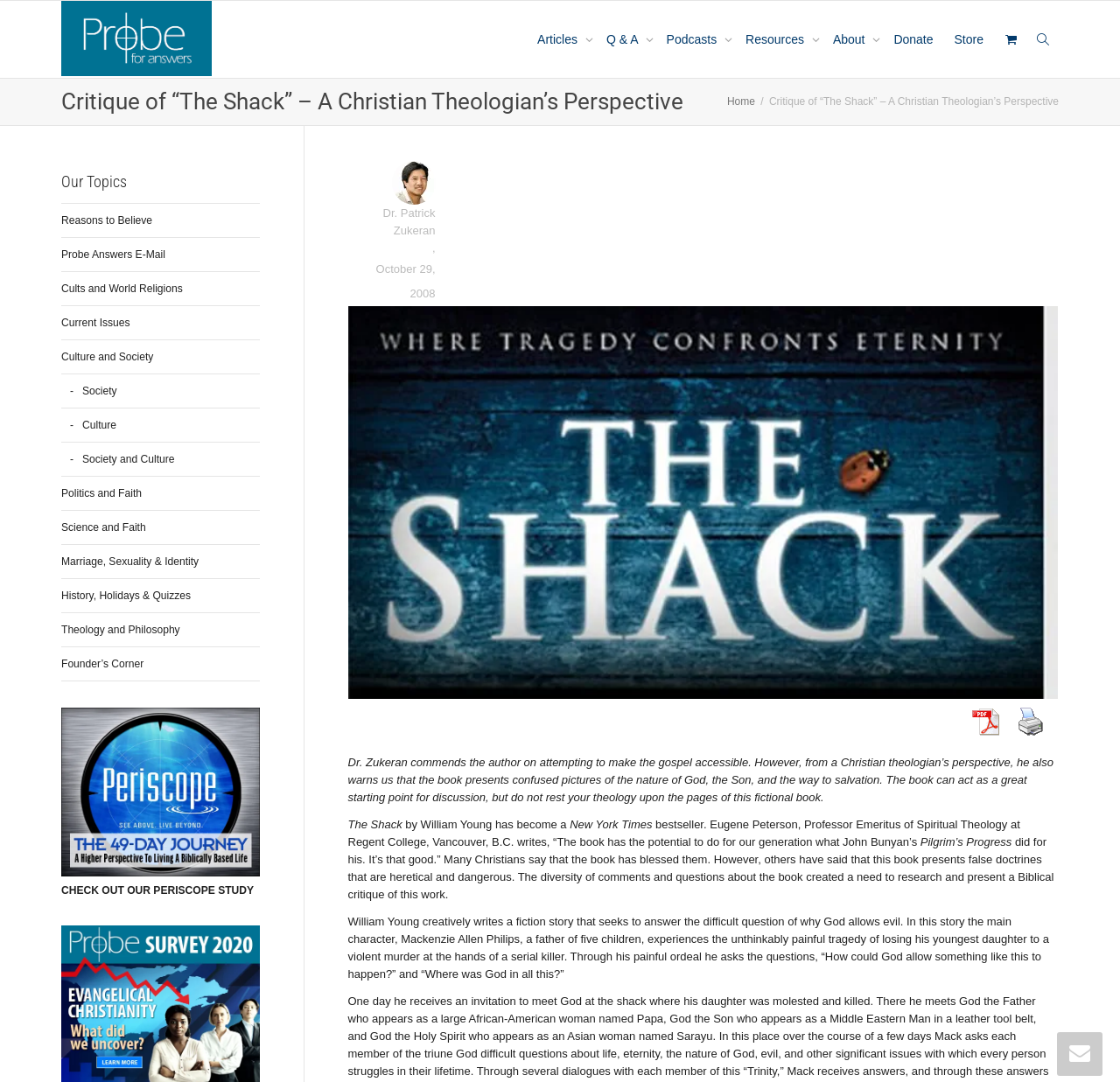Using the webpage screenshot, find the UI element described by Current Issues. Provide the bounding box coordinates in the format (top-left x, top-left y, bottom-right x, bottom-right y), ensuring all values are floating point numbers between 0 and 1.

[0.055, 0.283, 0.232, 0.314]